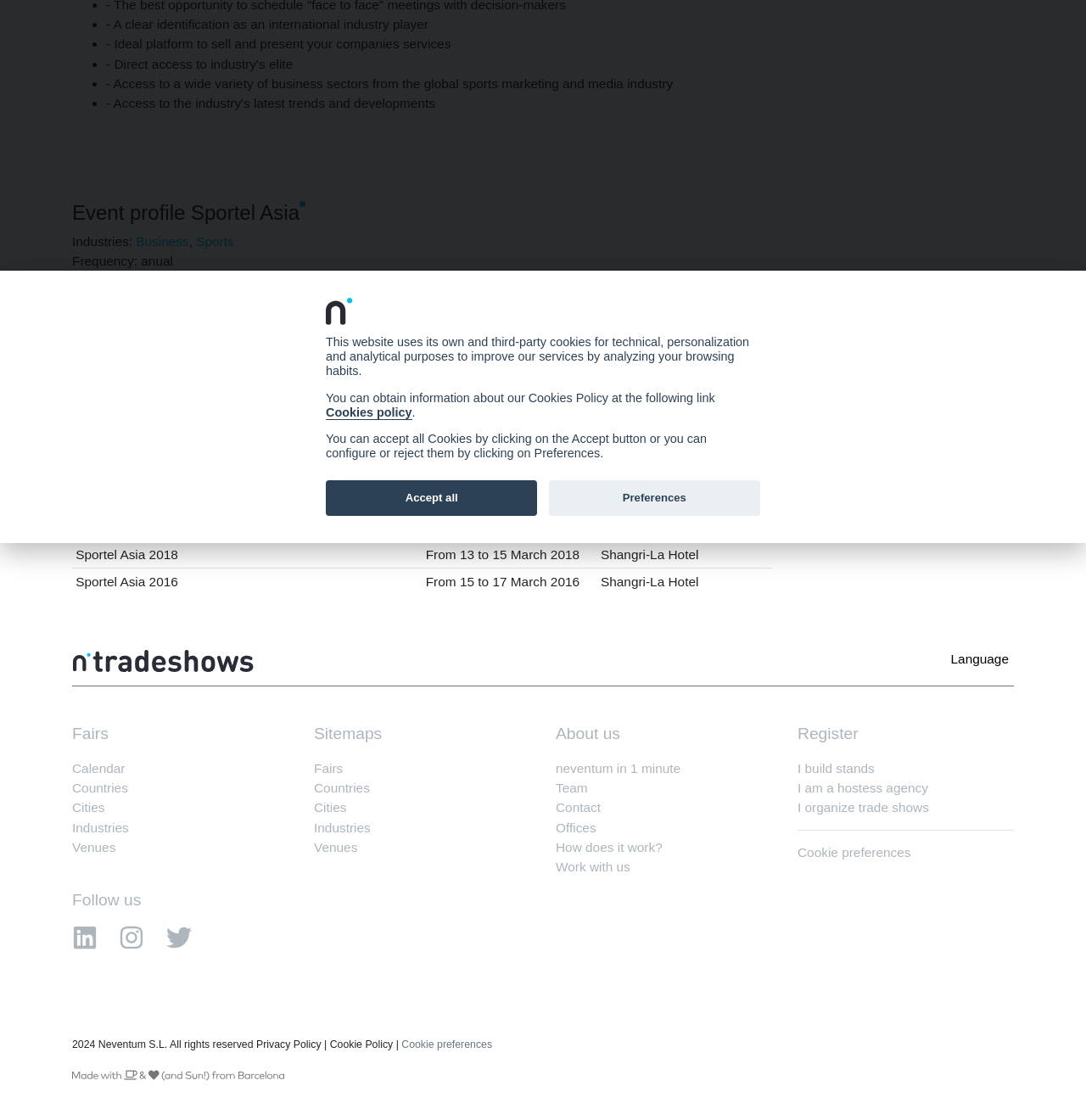Given the description "I am a hostess agency", provide the bounding box coordinates of the corresponding UI element.

[0.734, 0.697, 0.855, 0.71]